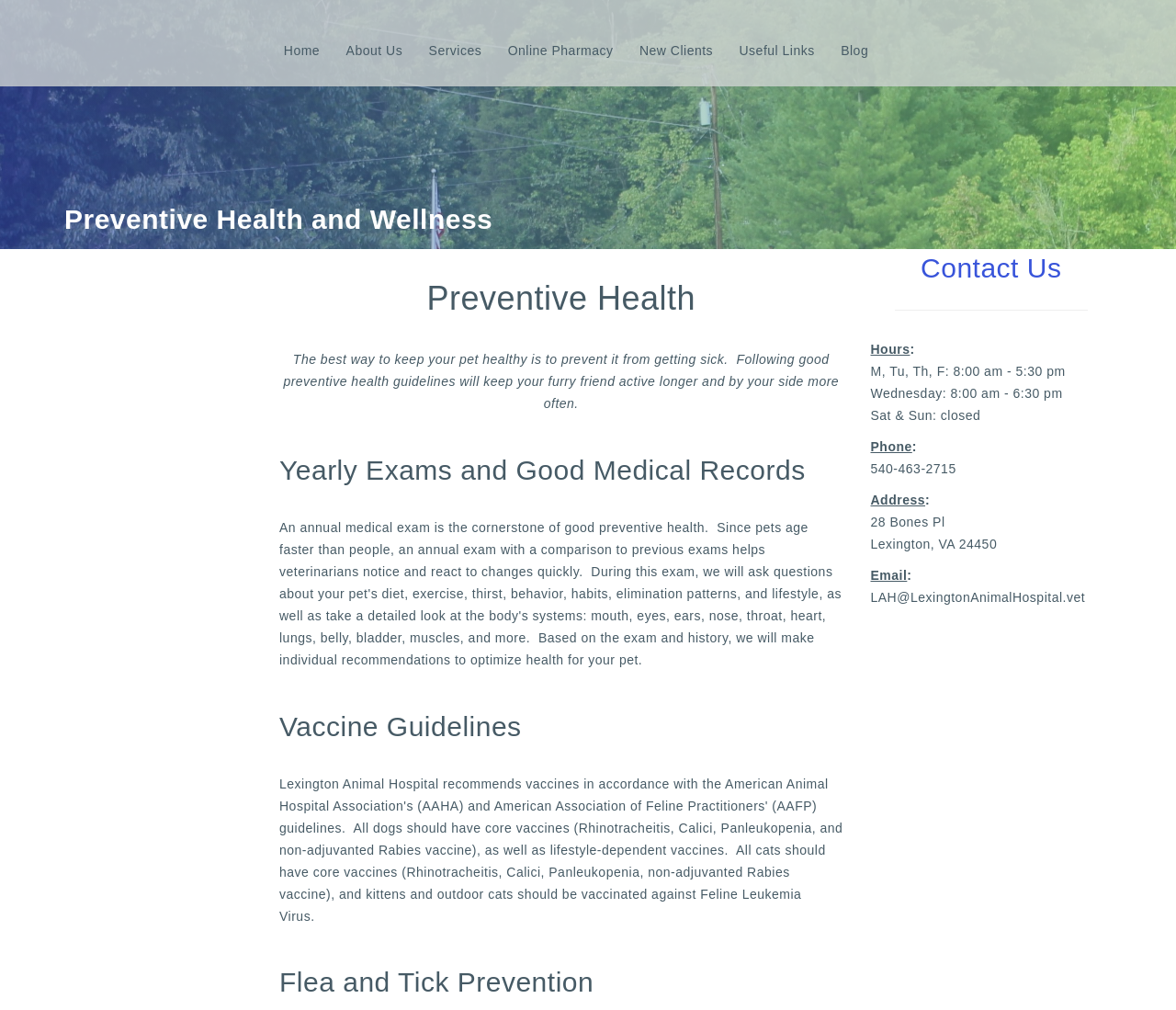Use the details in the image to answer the question thoroughly: 
What are the hospital's hours on Wednesdays?

I found the answer by looking at the StaticText elements under the 'Hours' heading. The element with the text 'Wednesday: 8:00 am - 6:30 pm' provides the hospital's hours on Wednesdays.